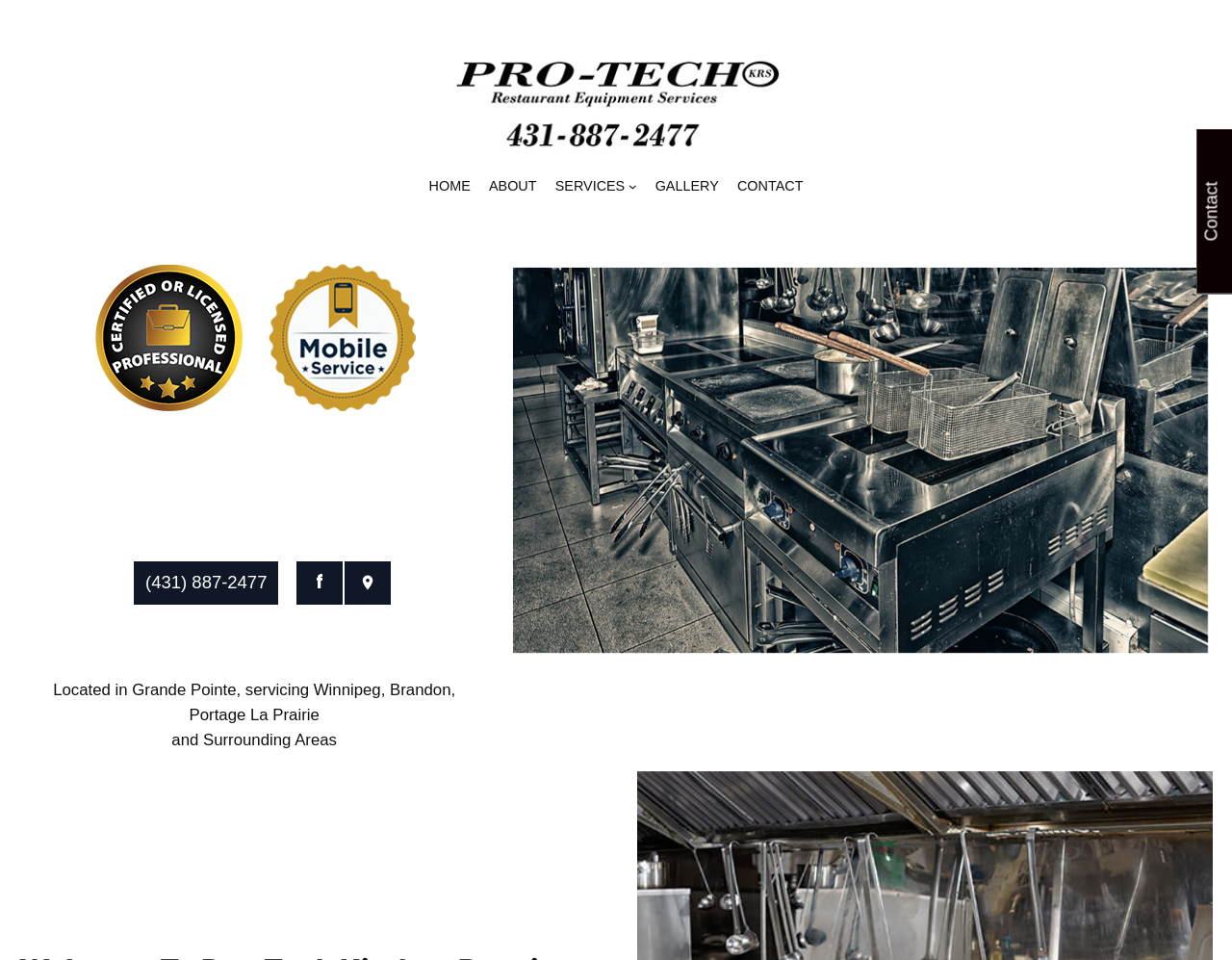Please find the bounding box coordinates of the element's region to be clicked to carry out this instruction: "Visit Facebook page".

[0.24, 0.585, 0.278, 0.629]